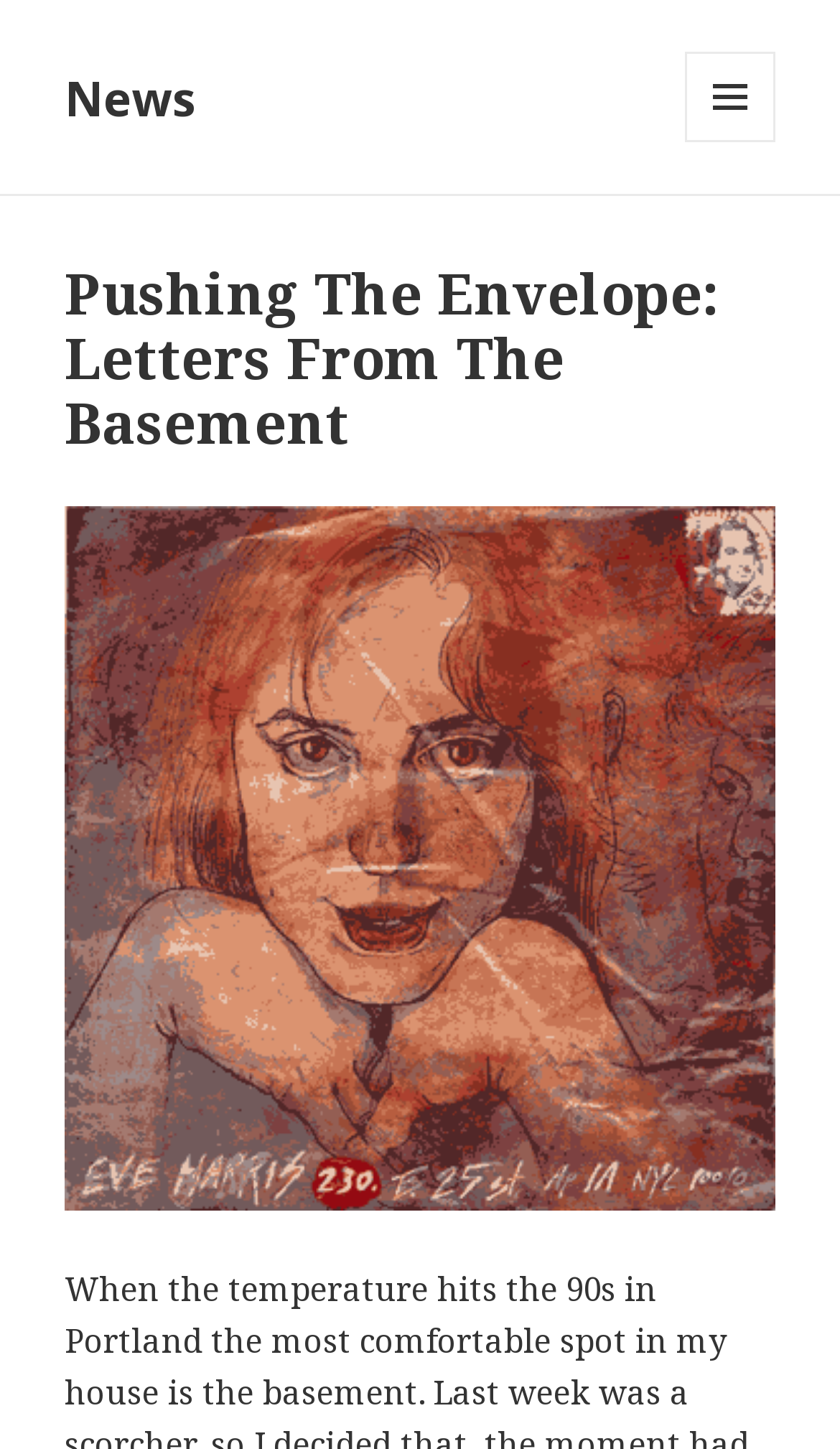Extract the heading text from the webpage.

Pushing The Envelope: Letters From The Basement